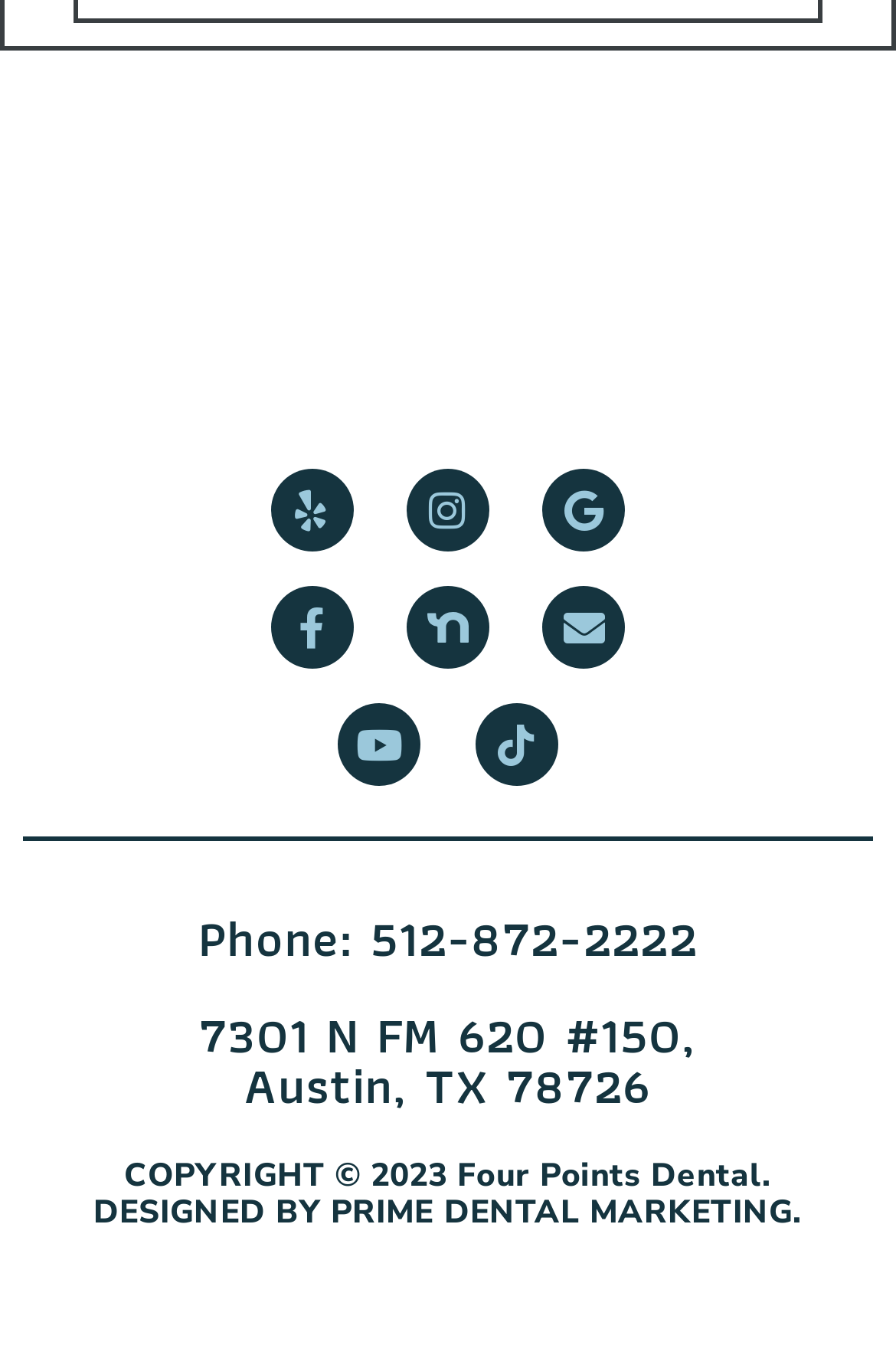Please determine the bounding box coordinates of the element's region to click for the following instruction: "View Yelp page".

[0.302, 0.346, 0.394, 0.407]